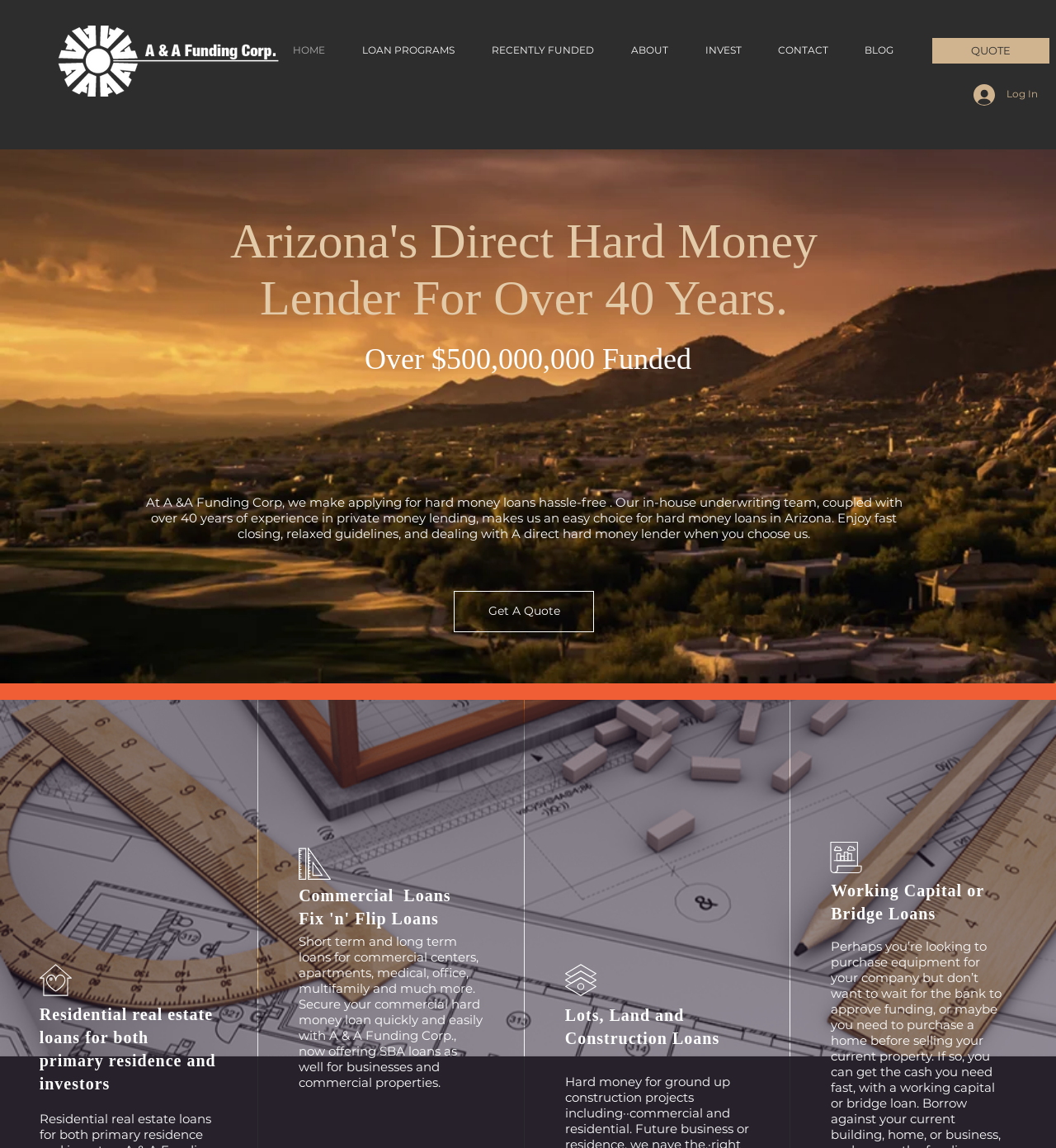How long has A&A Funding Corp been in business?
Please provide a comprehensive answer to the question based on the webpage screenshot.

The webpage states that A&A Funding Corp has been Arizona's direct hard money lender for over 40 years, indicating that the company has a long history of providing hard money loans.